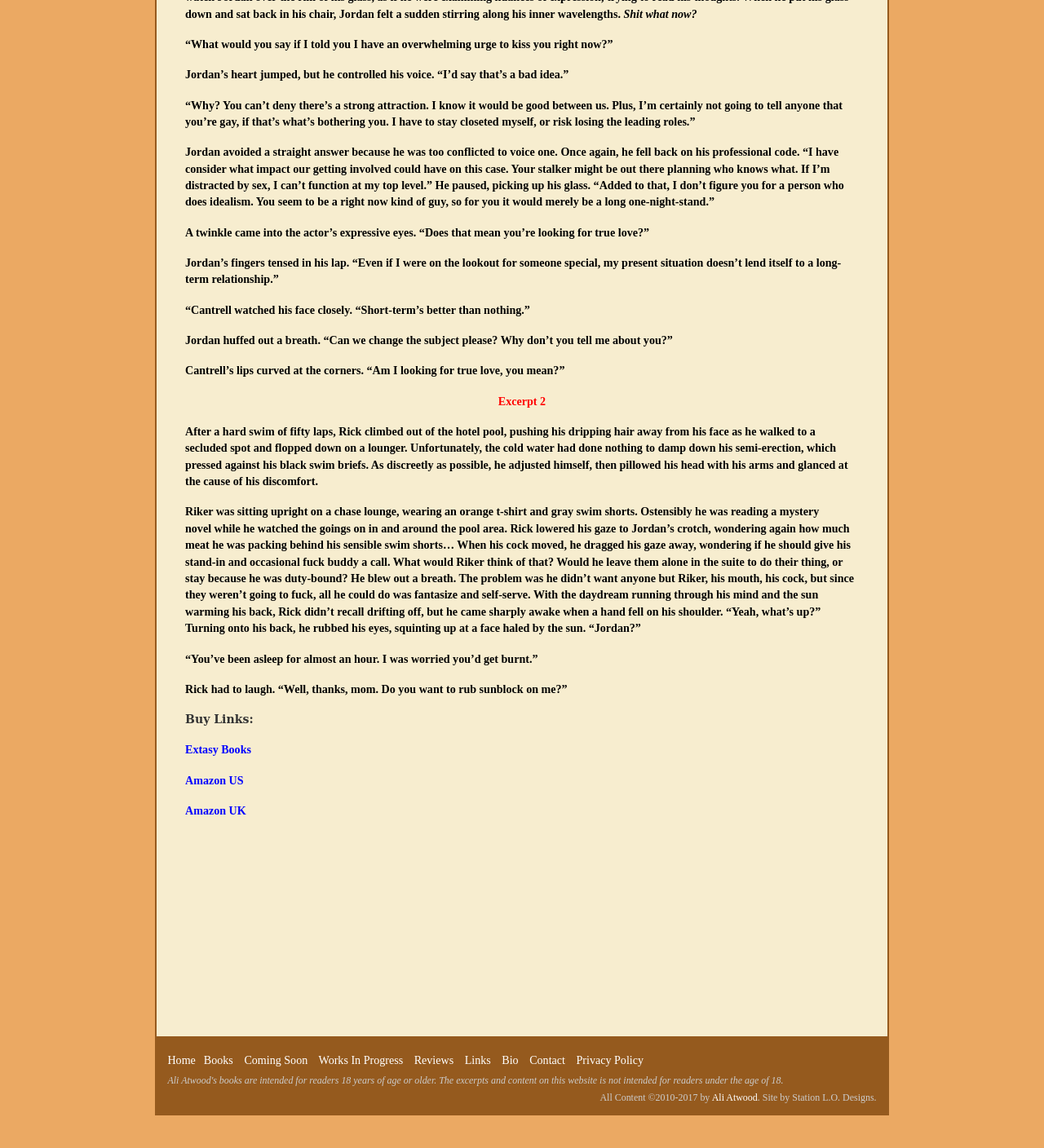Determine the bounding box coordinates of the clickable region to carry out the instruction: "Click on 'Amazon US'".

[0.177, 0.674, 0.233, 0.685]